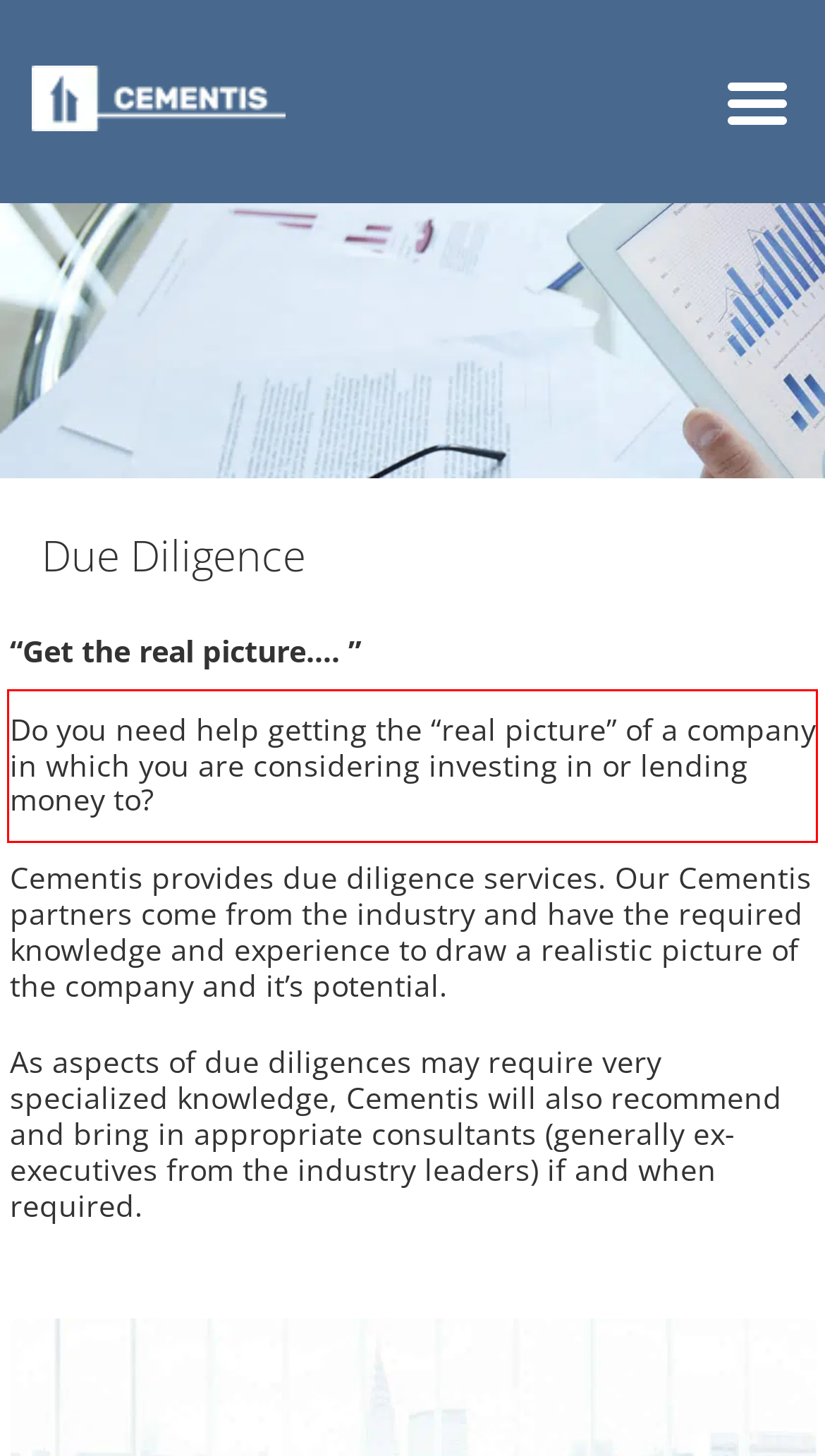Given a screenshot of a webpage with a red bounding box, extract the text content from the UI element inside the red bounding box.

Do you need help getting the “real picture” of a company in which you are considering investing in or lending money to?